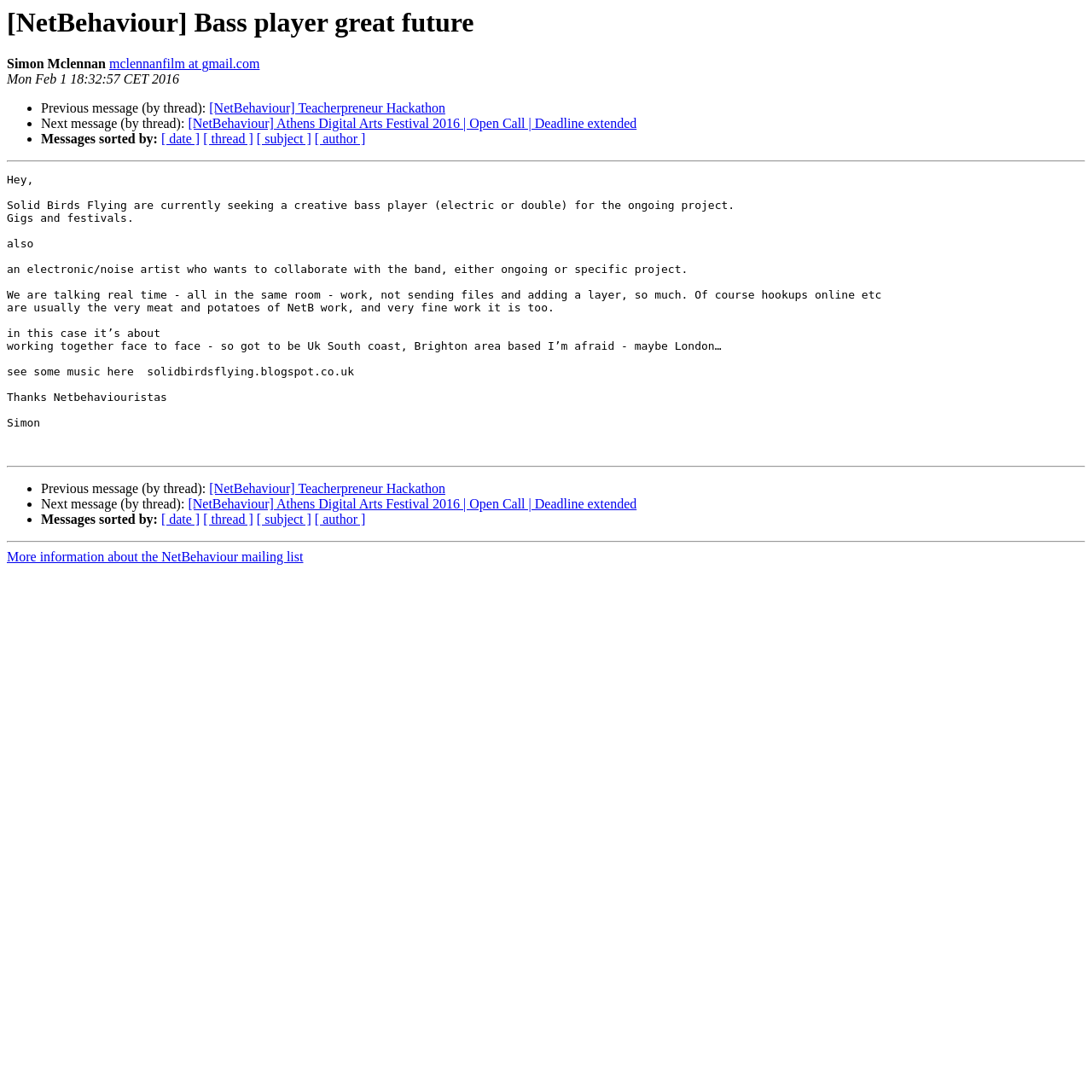Identify the bounding box coordinates of the region that needs to be clicked to carry out this instruction: "View Simon's email". Provide these coordinates as four float numbers ranging from 0 to 1, i.e., [left, top, right, bottom].

[0.1, 0.052, 0.238, 0.065]